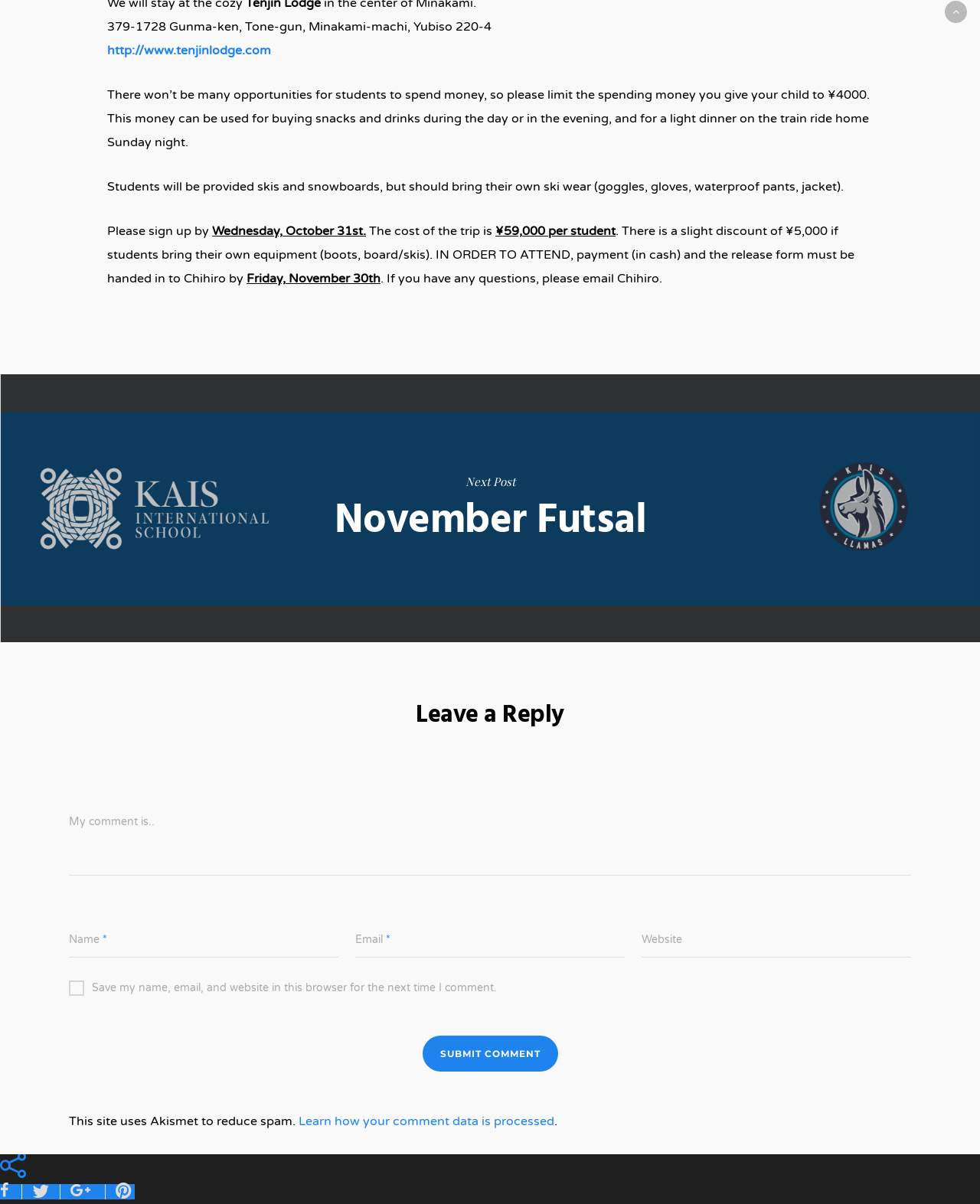Identify the bounding box coordinates of the element that should be clicked to fulfill this task: "Submit your comment". The coordinates should be provided as four float numbers between 0 and 1, i.e., [left, top, right, bottom].

[0.431, 0.86, 0.569, 0.89]